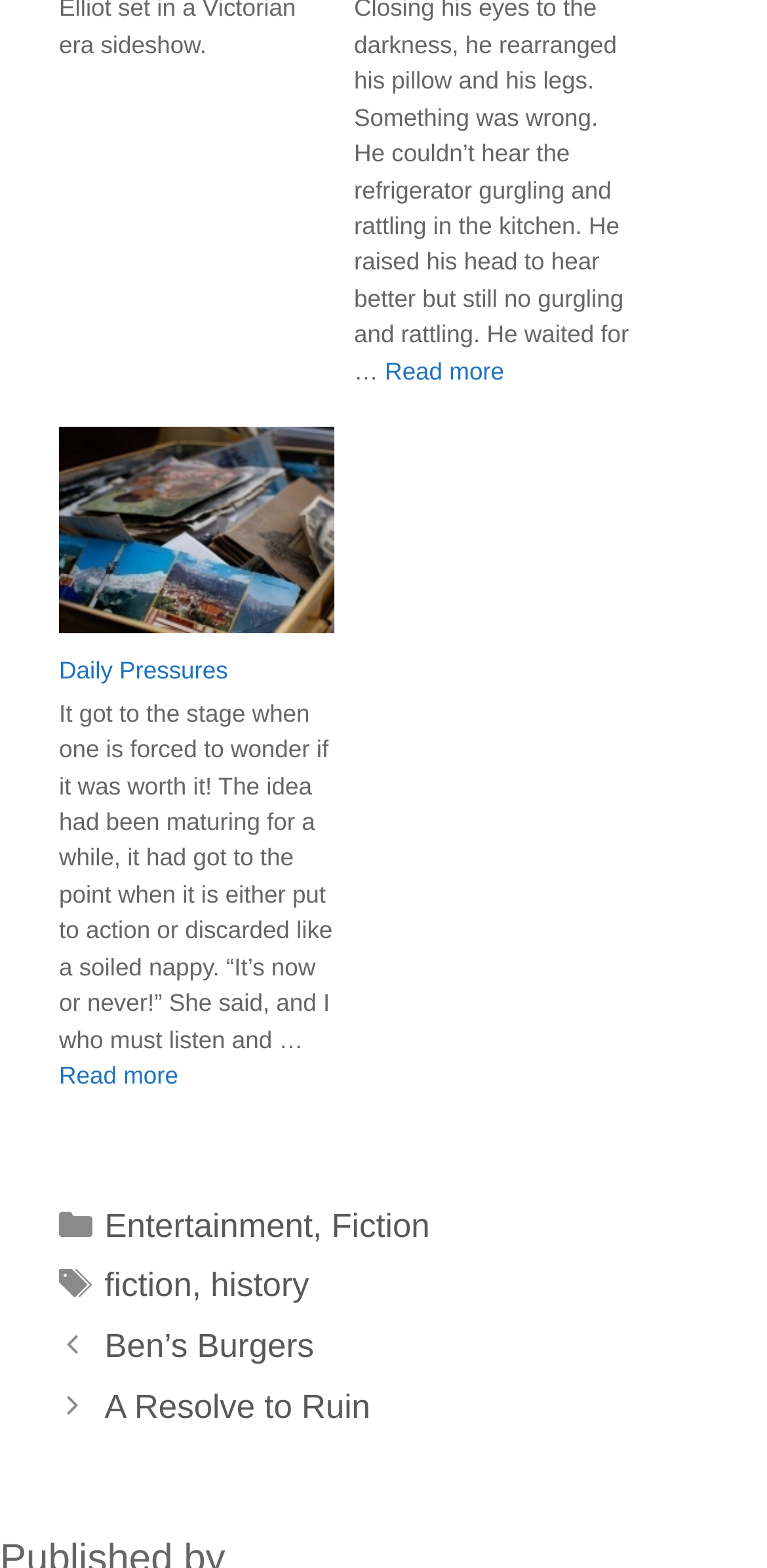Answer the following in one word or a short phrase: 
How many categories are listed?

2